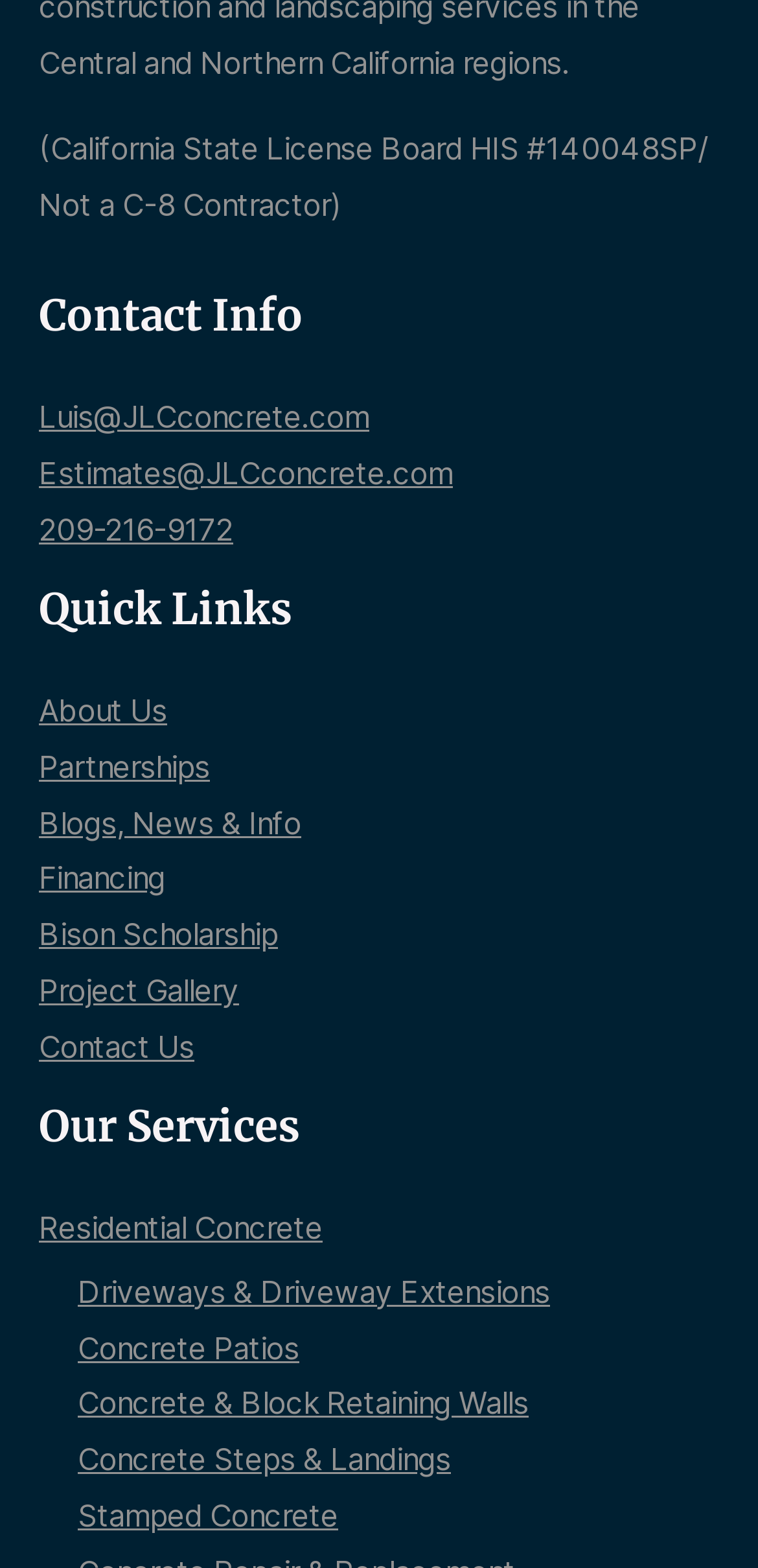Given the content of the image, can you provide a detailed answer to the question?
What is the company's email for estimates?

I found the contact information section in the footer of the webpage, which contains an email address for estimates, which is Estimates@JLCconcrete.com.